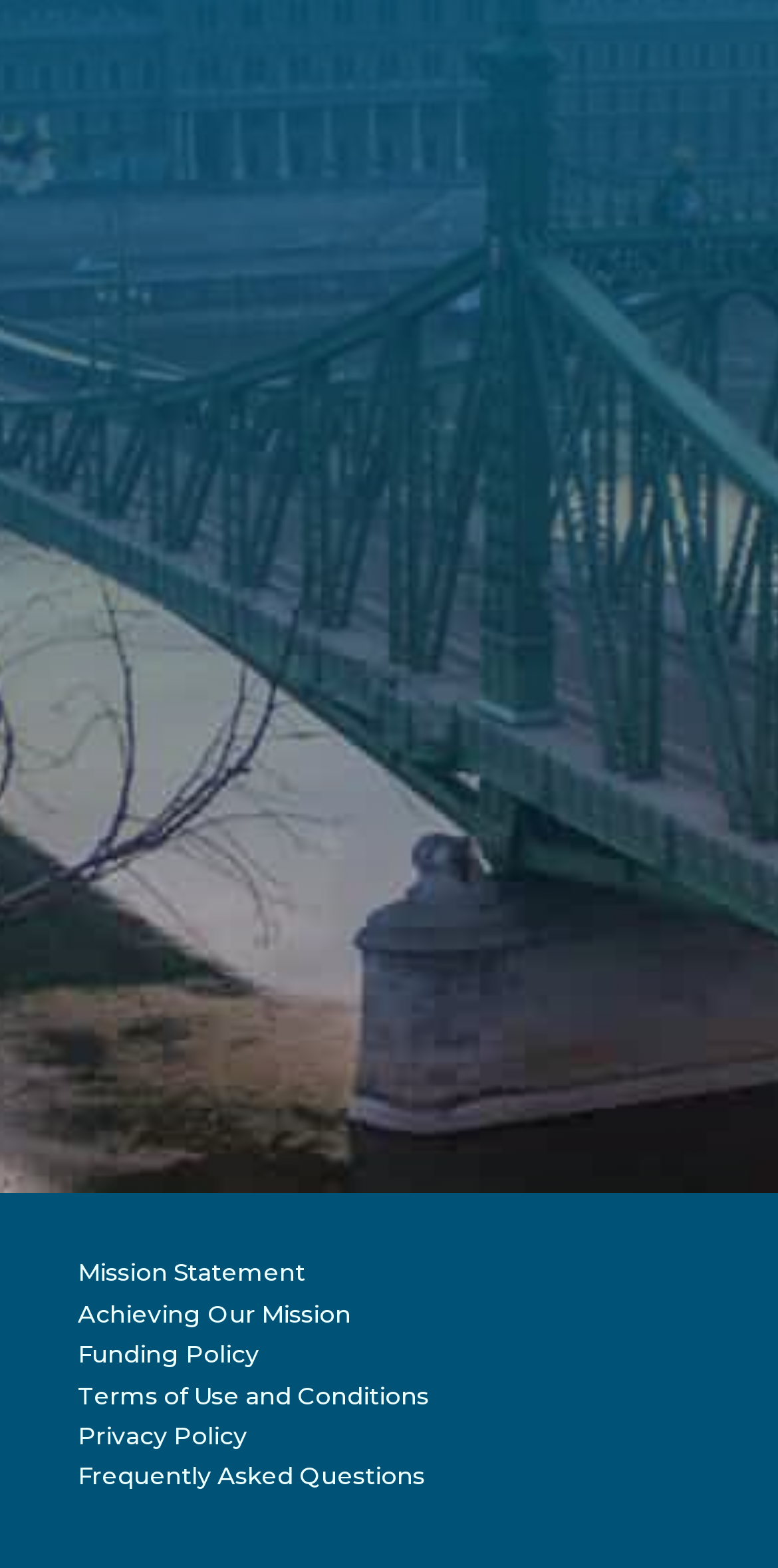Using the given element description, provide the bounding box coordinates (top-left x, top-left y, bottom-right x, bottom-right y) for the corresponding UI element in the screenshot: Terms of Use and Conditions

[0.1, 0.88, 0.551, 0.899]